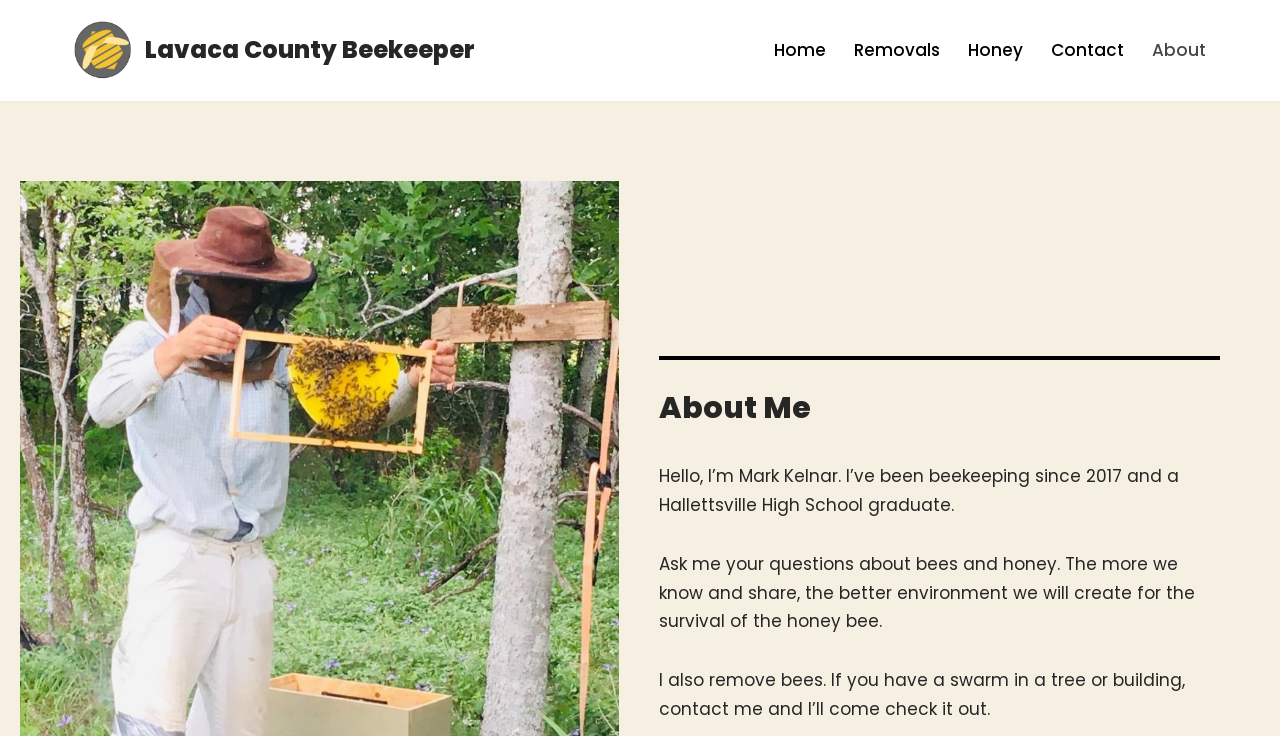What service does the beekeeper offer?
Answer the question in a detailed and comprehensive manner.

I found the answer by reading the text on the webpage, specifically the sentence 'I also remove bees. If you have a swarm in a tree or building, contact me and I’ll come check it out.' which mentions the service offered by the beekeeper.